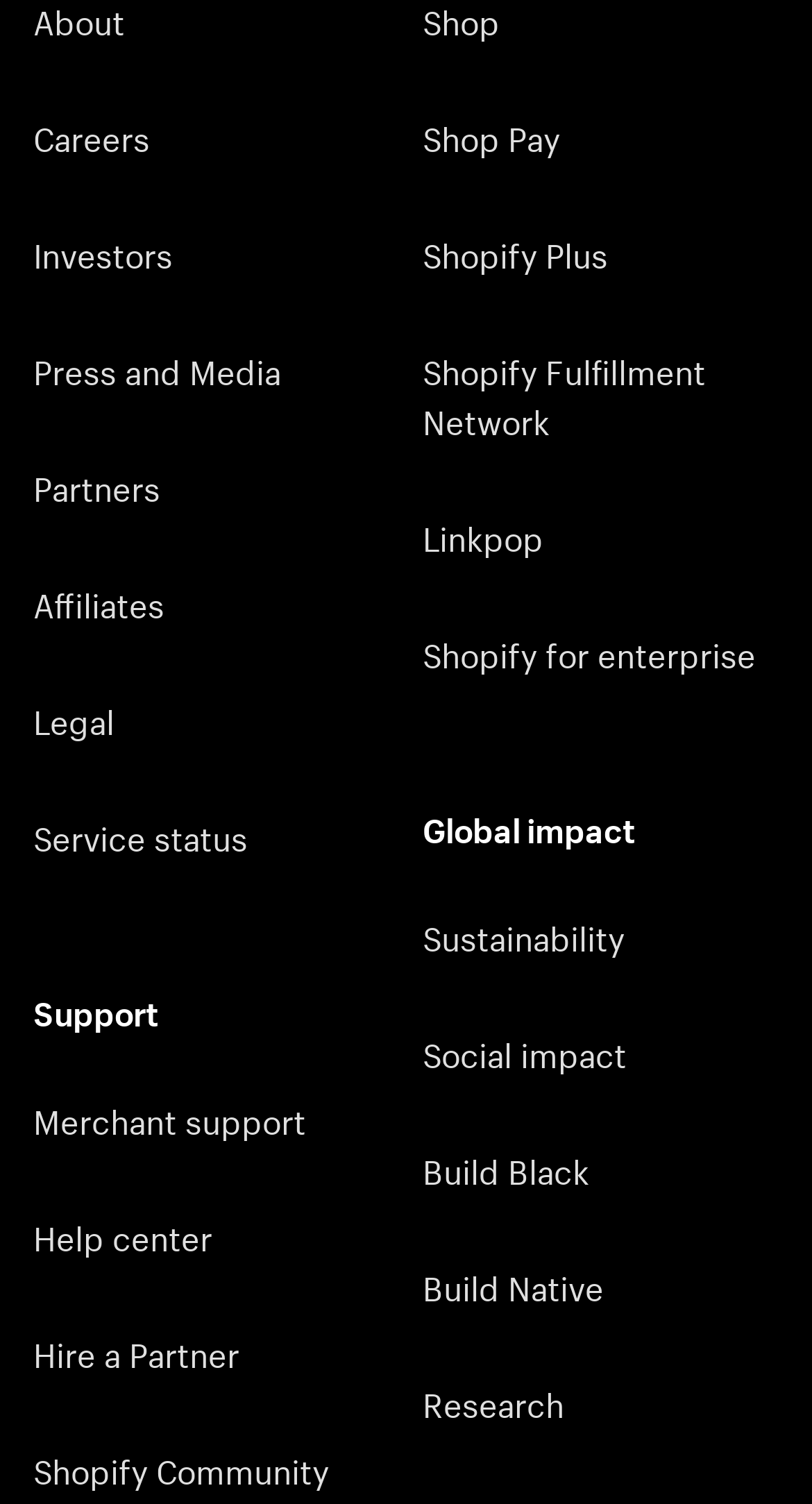Please find the bounding box for the UI component described as follows: "Shopify Fulfillment Network".

[0.521, 0.21, 0.938, 0.309]